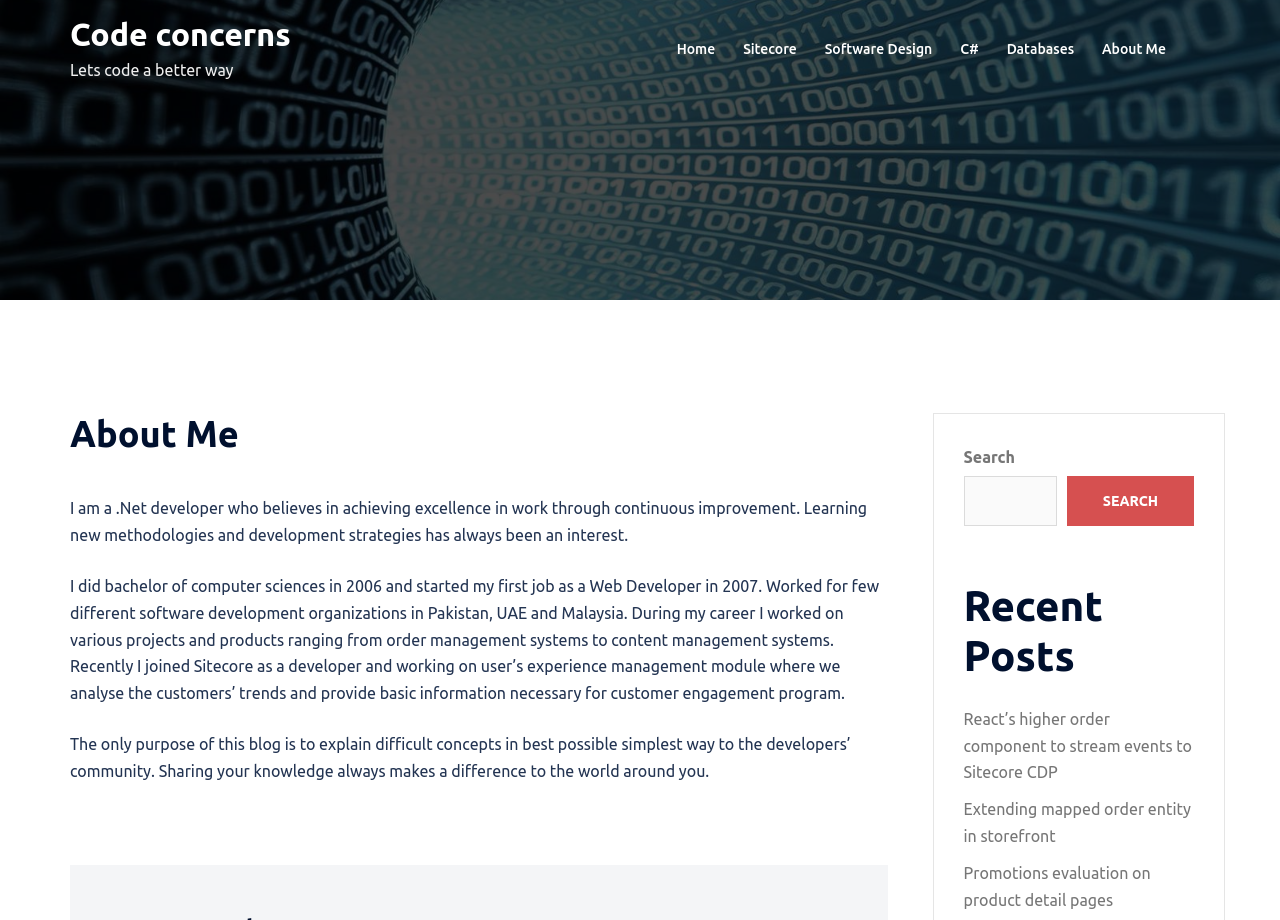Using the information in the image, could you please answer the following question in detail:
What is the profession of the author?

The profession of the author can be determined by reading the first sentence of the 'About Me' section, which states 'I am a .Net developer who believes in achieving excellence in work through continuous improvement.'